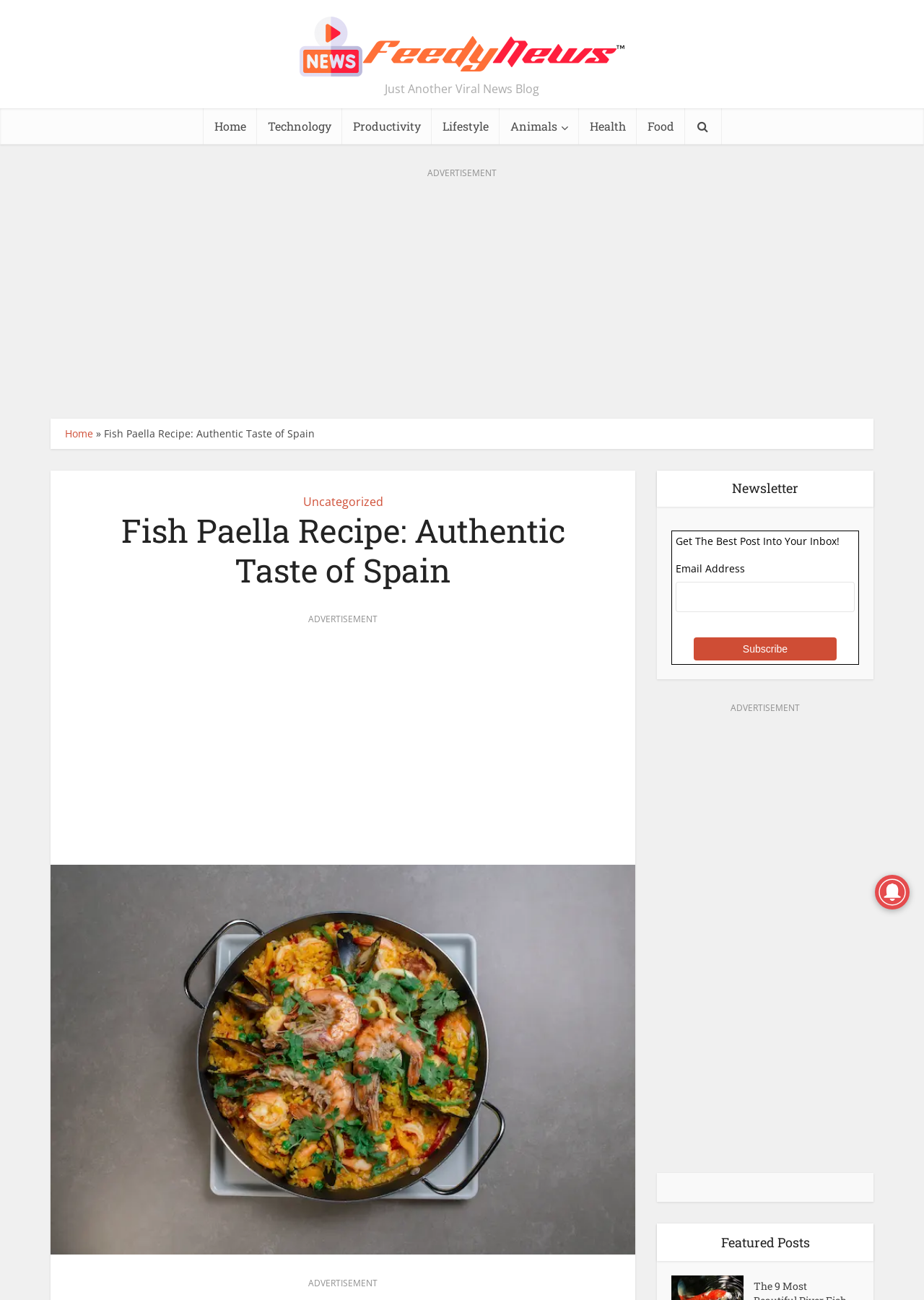Identify and provide the bounding box for the element described by: "Animals".

[0.54, 0.083, 0.626, 0.111]